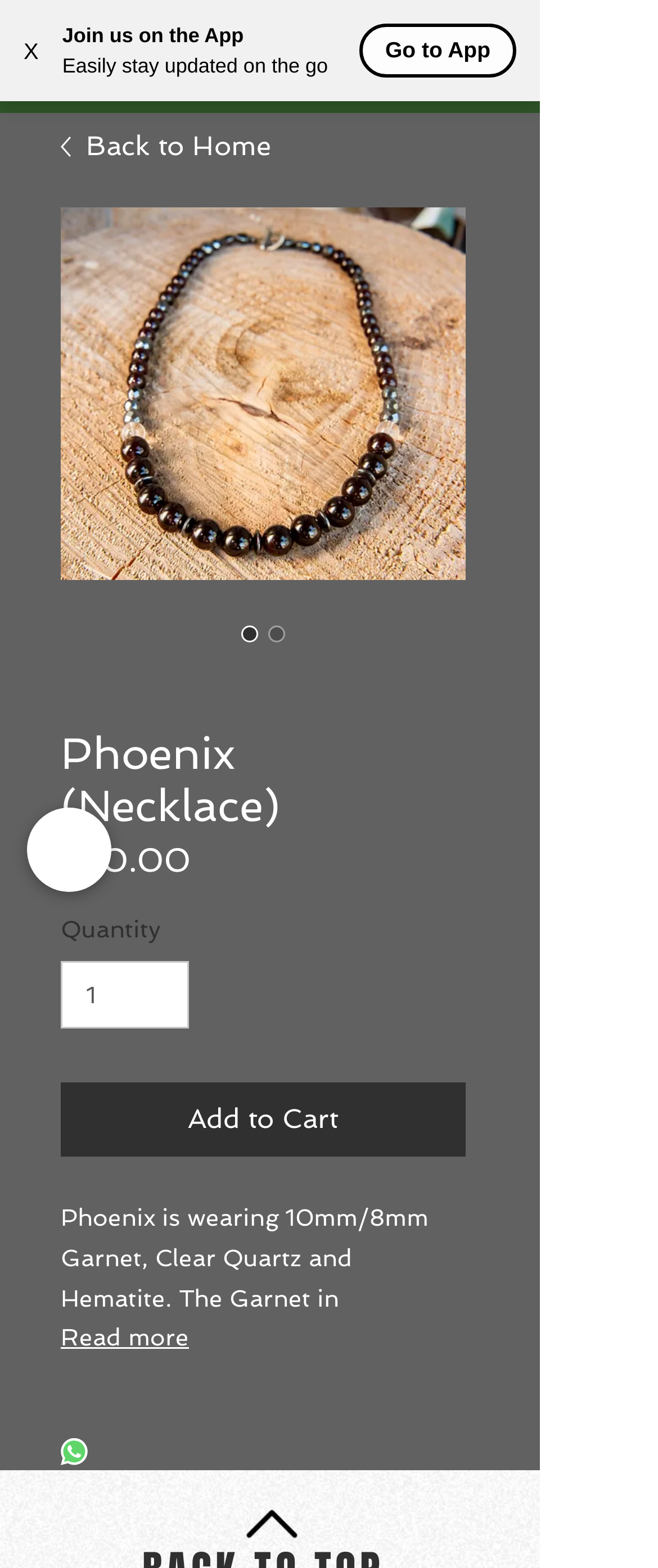Is the 'Read more' button visible?
Give a thorough and detailed response to the question.

The 'Read more' button is not visible because it has a hidden attribute set to True, indicating that it is not currently visible on the webpage.